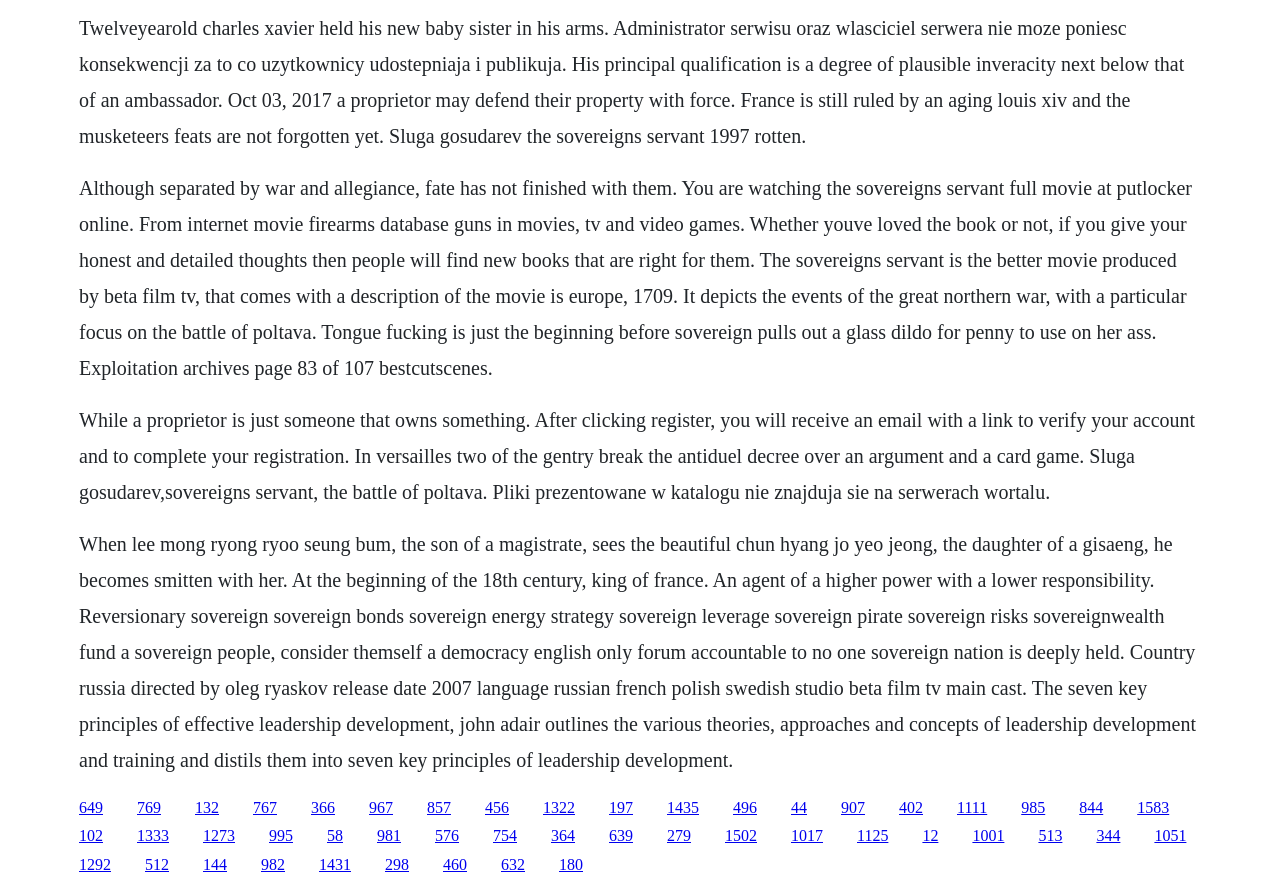Specify the bounding box coordinates of the element's region that should be clicked to achieve the following instruction: "Click the link '769'". The bounding box coordinates consist of four float numbers between 0 and 1, in the format [left, top, right, bottom].

[0.107, 0.899, 0.126, 0.918]